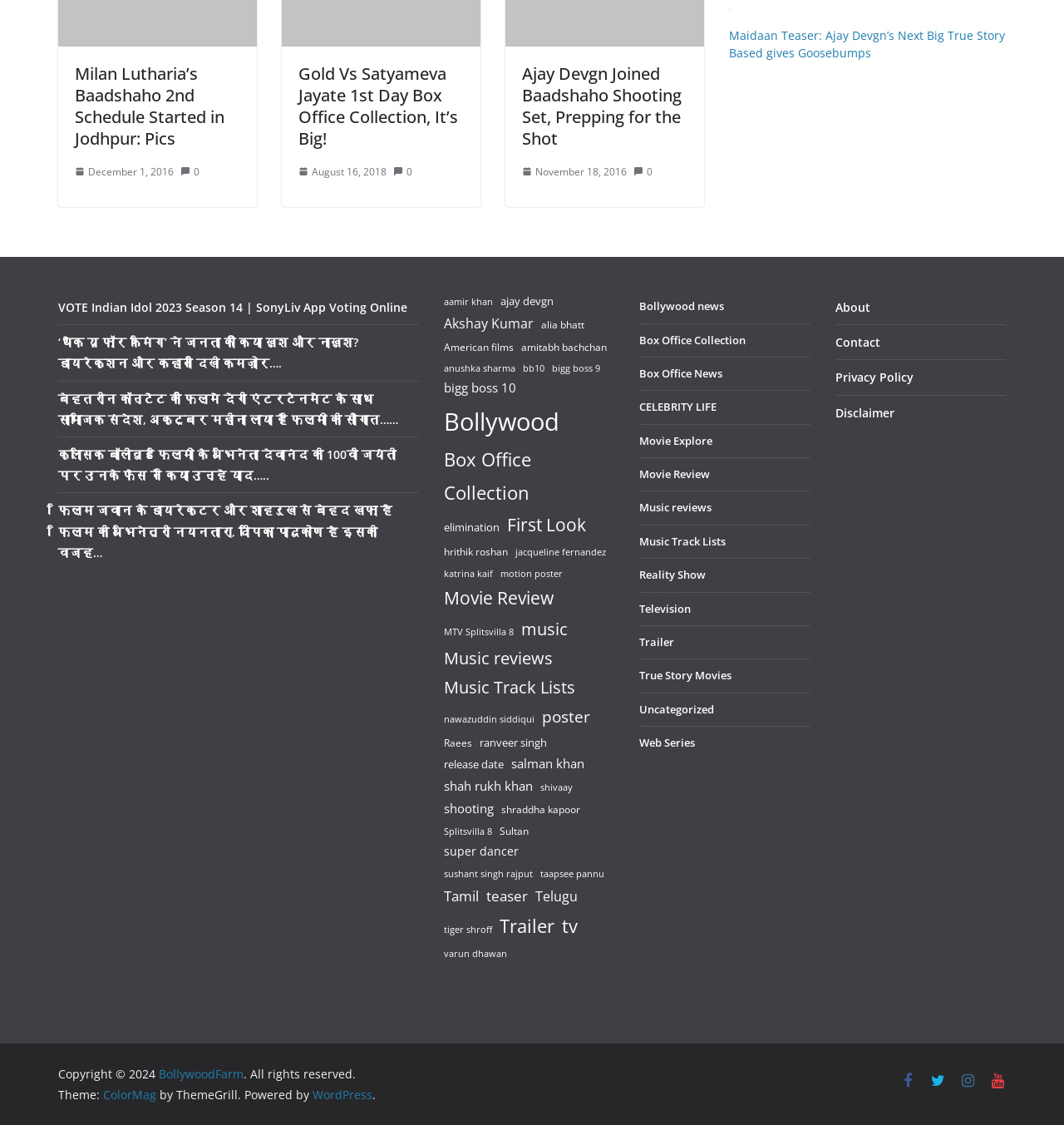Who is the actor in the image with the alt text 'maidaan-ajay-devgn'?
Please provide a detailed and comprehensive answer to the question.

I found an image element with the alt text 'maidaan-ajay-devgn' and a nearby link with the text 'Maidaan Teaser: Ajay Devgn’s Next Big True Story Based gives Goosebumps', so I inferred that the actor in the image is Ajay Devgn.